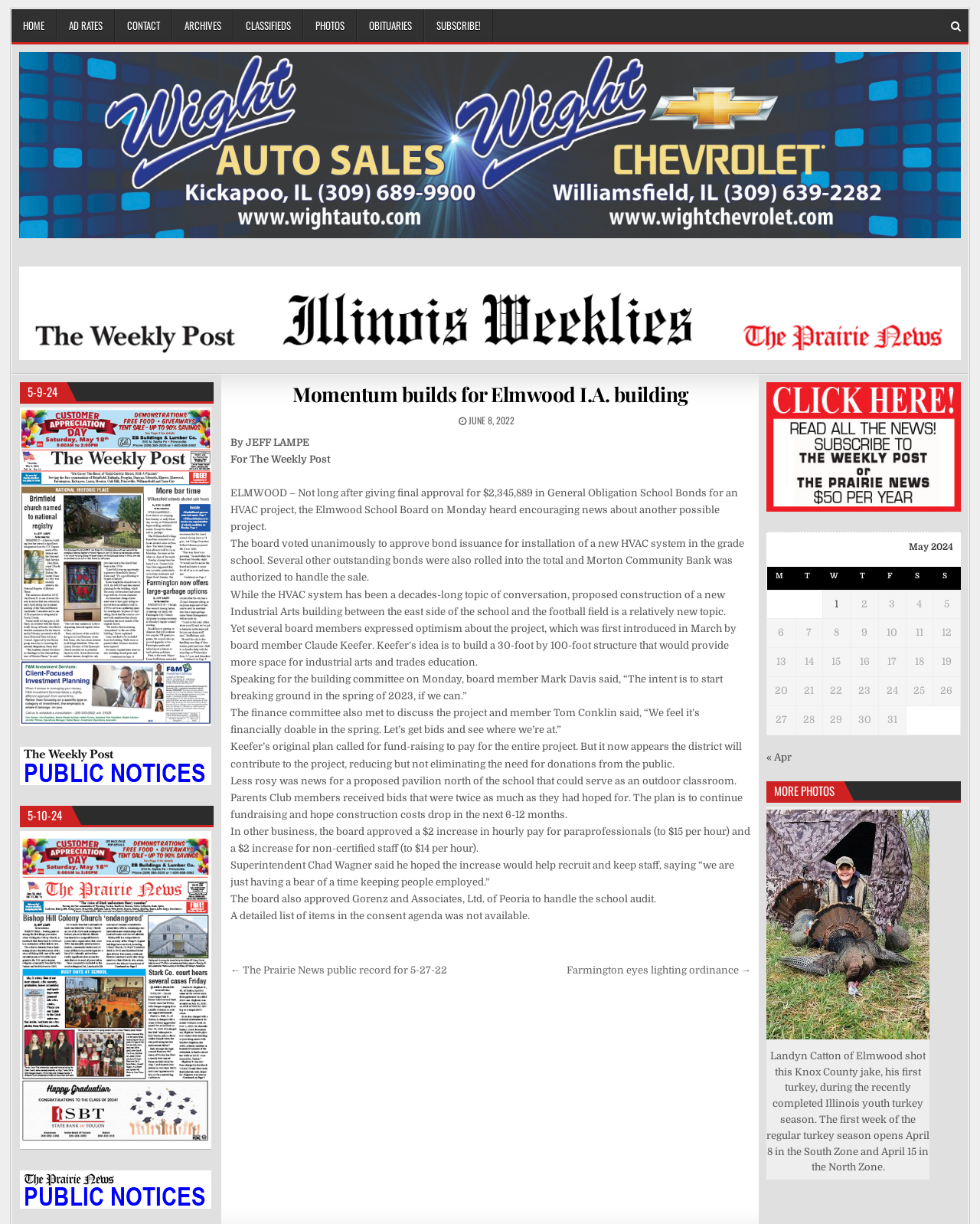Find the bounding box coordinates for the element described here: "Obituaries".

[0.364, 0.008, 0.433, 0.034]